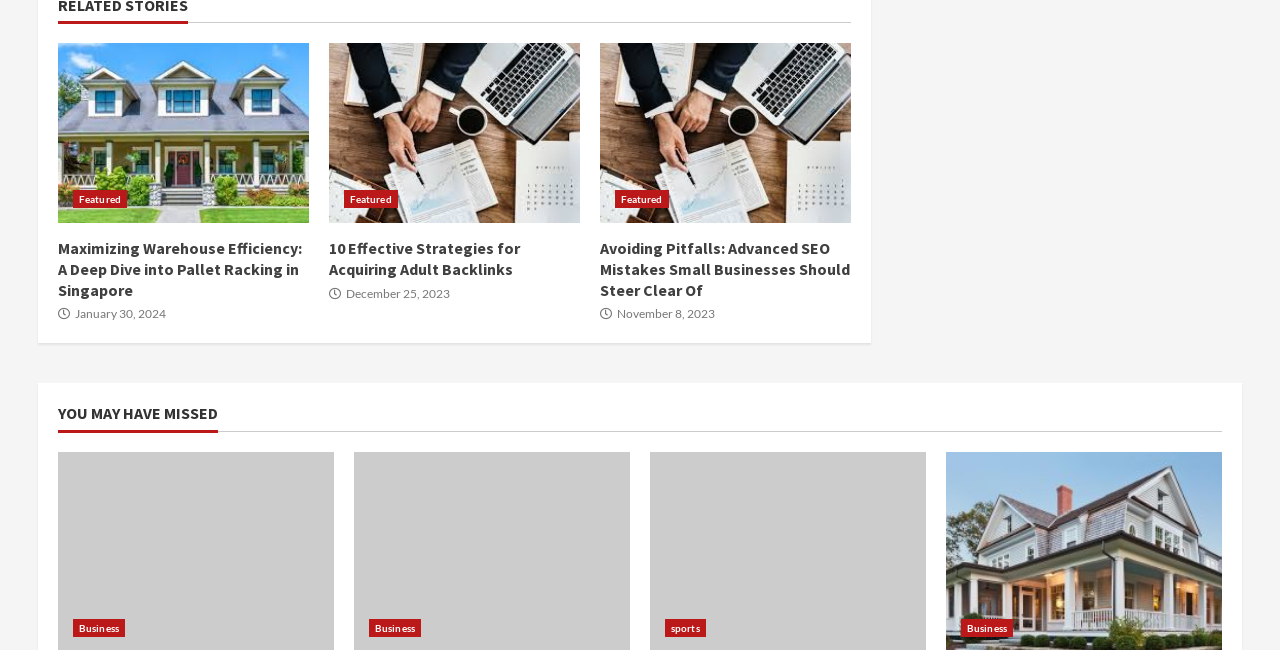Locate the bounding box coordinates of the element that should be clicked to fulfill the instruction: "Browse the section YOU MAY HAVE MISSED".

[0.045, 0.621, 0.955, 0.664]